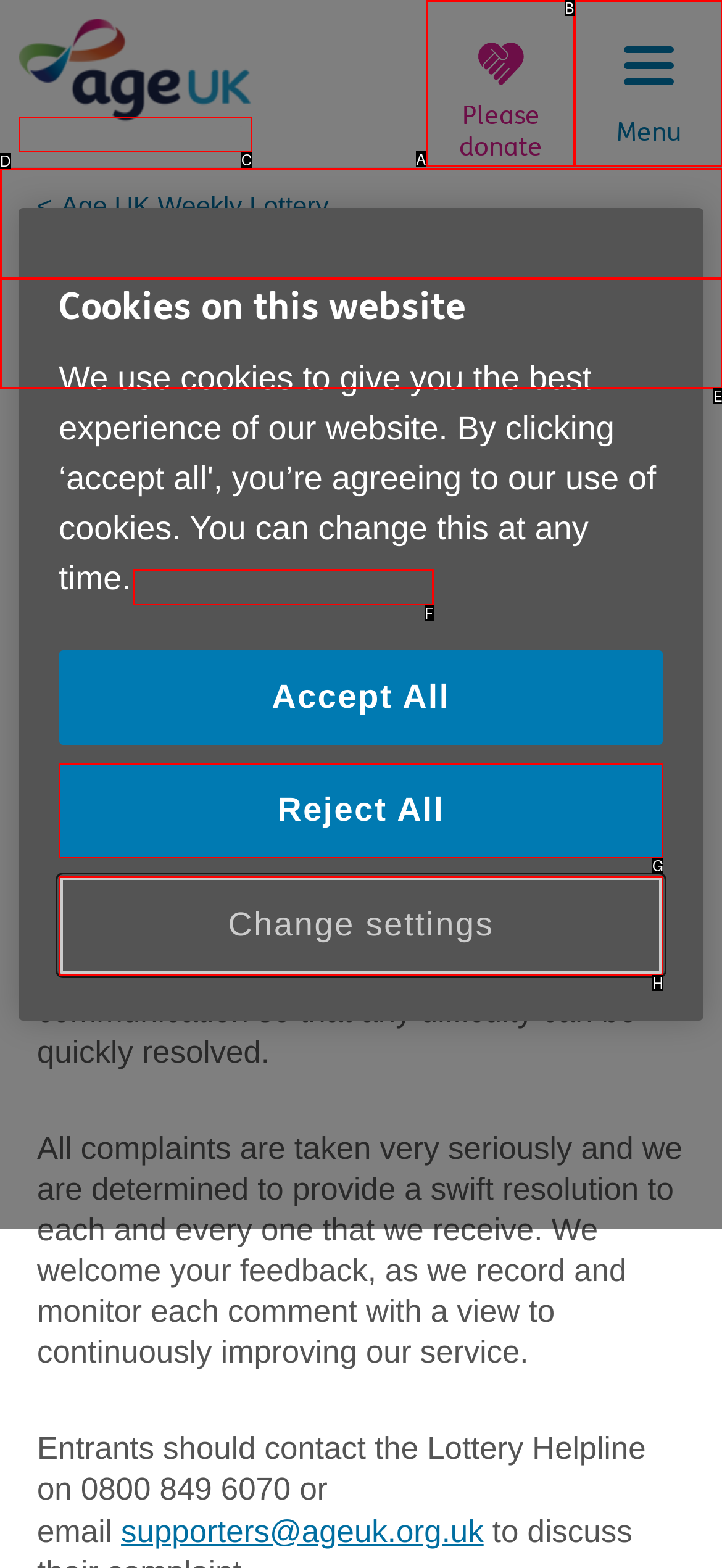From the given options, choose the one to complete the task: Read about the best cameras for podcasting
Indicate the letter of the correct option.

None